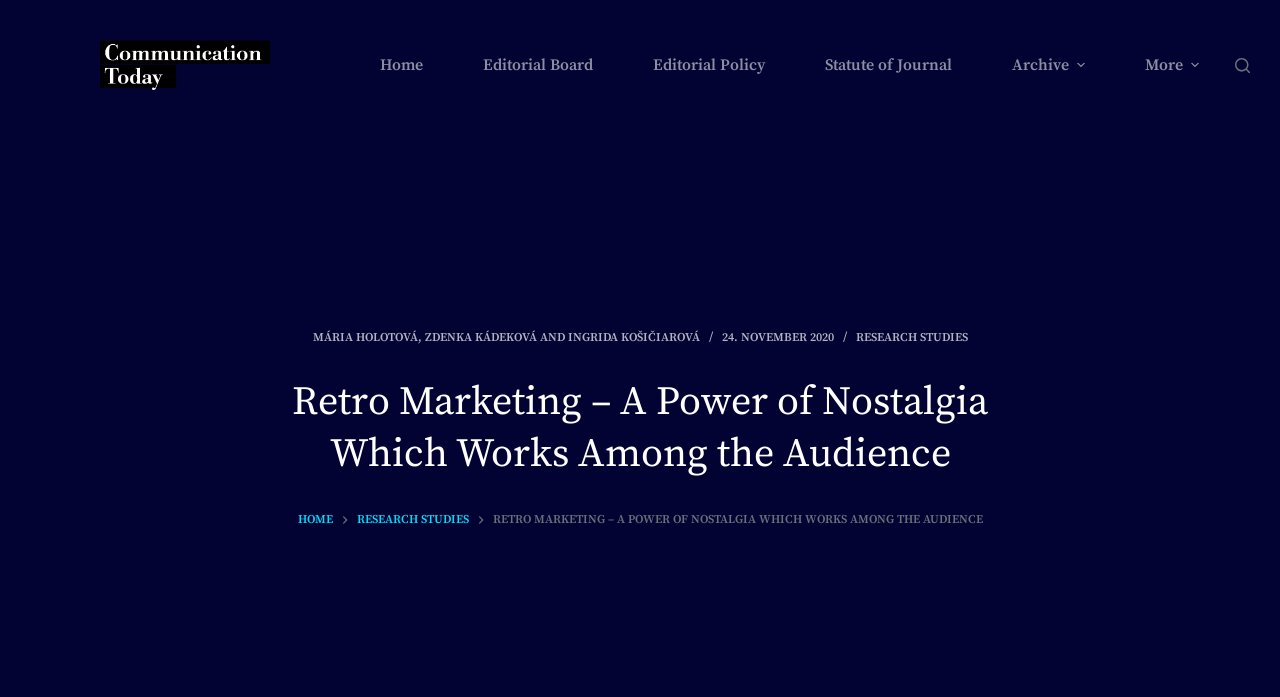Give a one-word or short-phrase answer to the following question: 
How many authors are listed for the article?

3